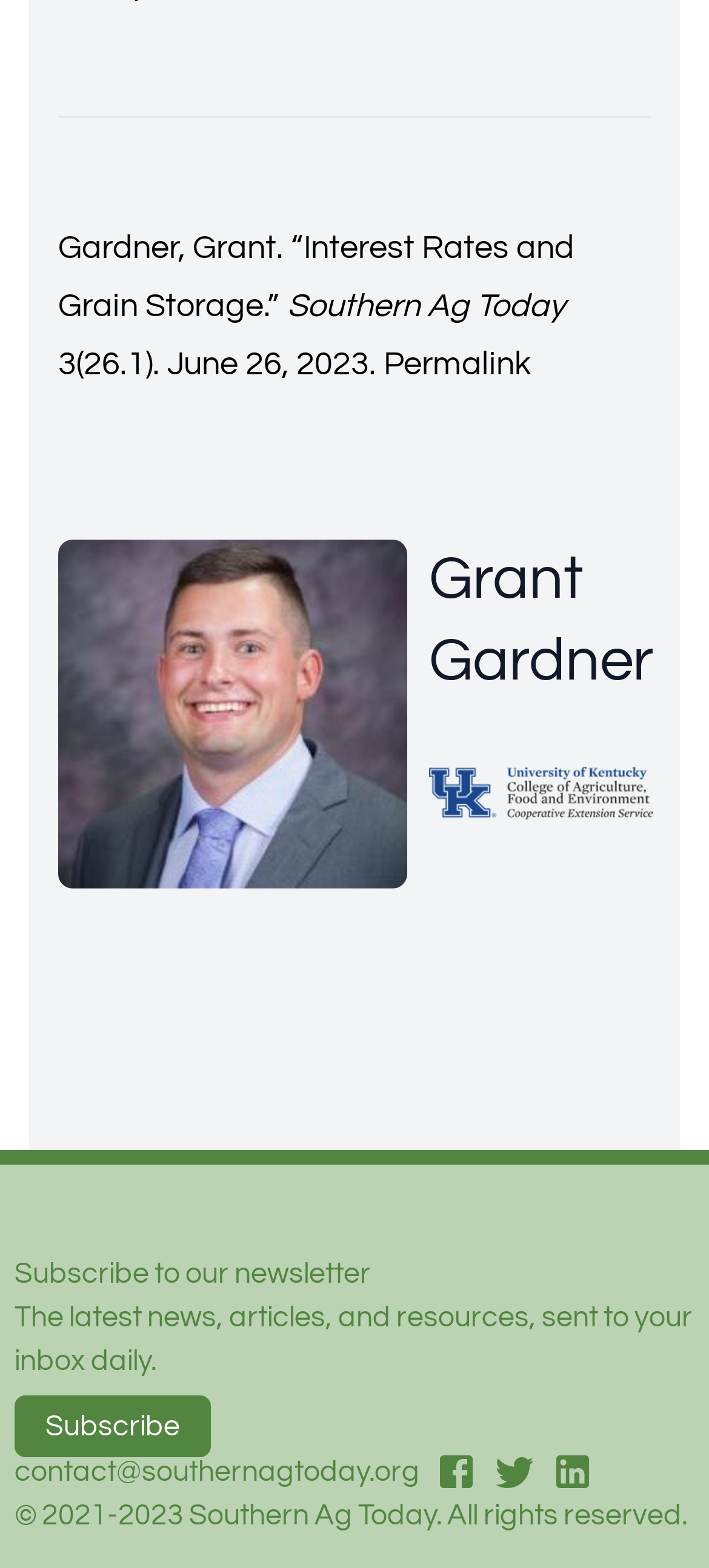Look at the image and give a detailed response to the following question: What social media platforms are available?

The social media platforms can be found at the bottom of the page, where there are links to 'facebook', 'twitter', and 'linked-in'.